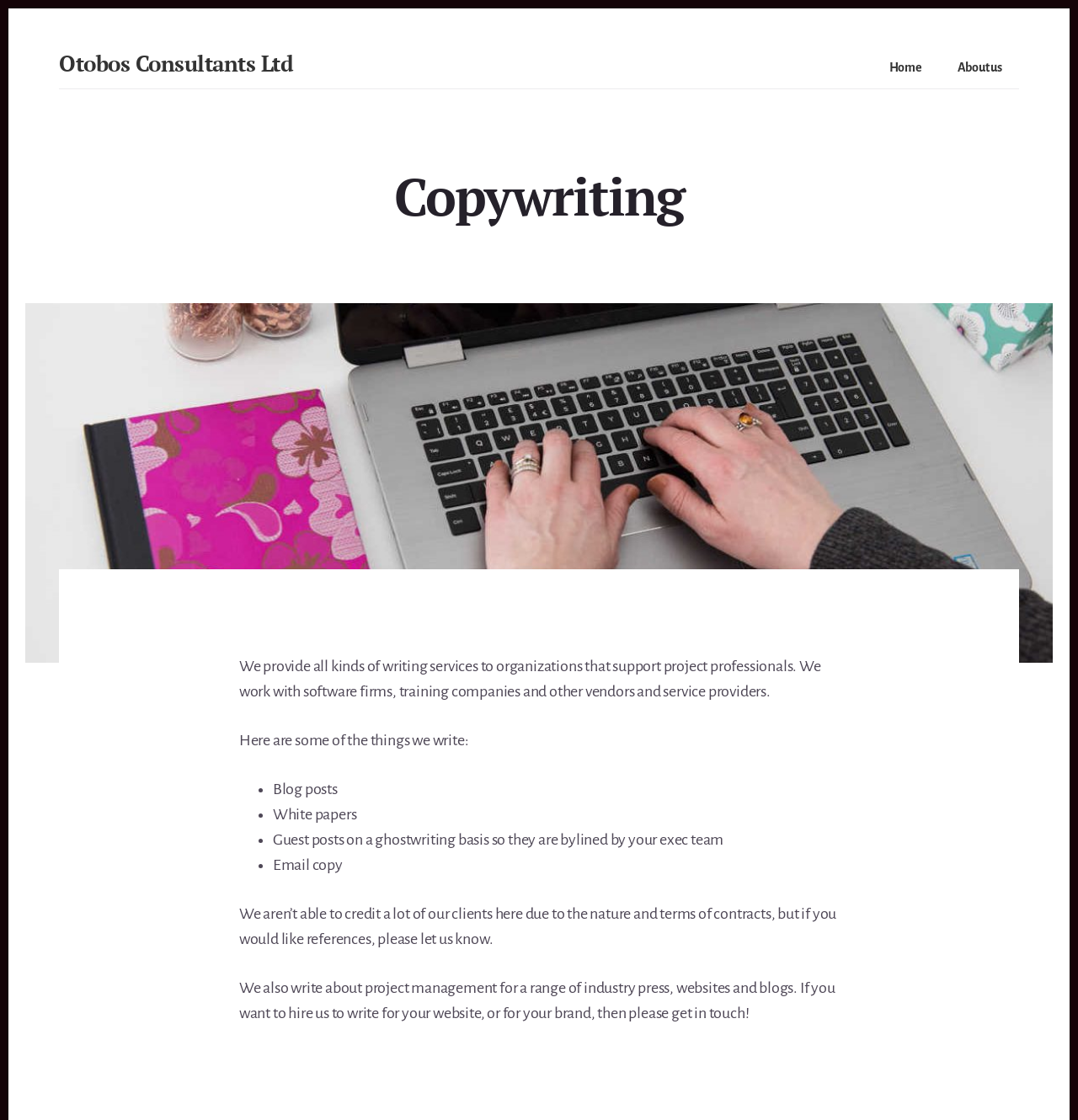What is the company name?
Can you provide an in-depth and detailed response to the question?

I found the company name by looking at the link element with the text 'Otobos Consultants Ltd' which is located at the top of the webpage, indicating it is likely the company name.